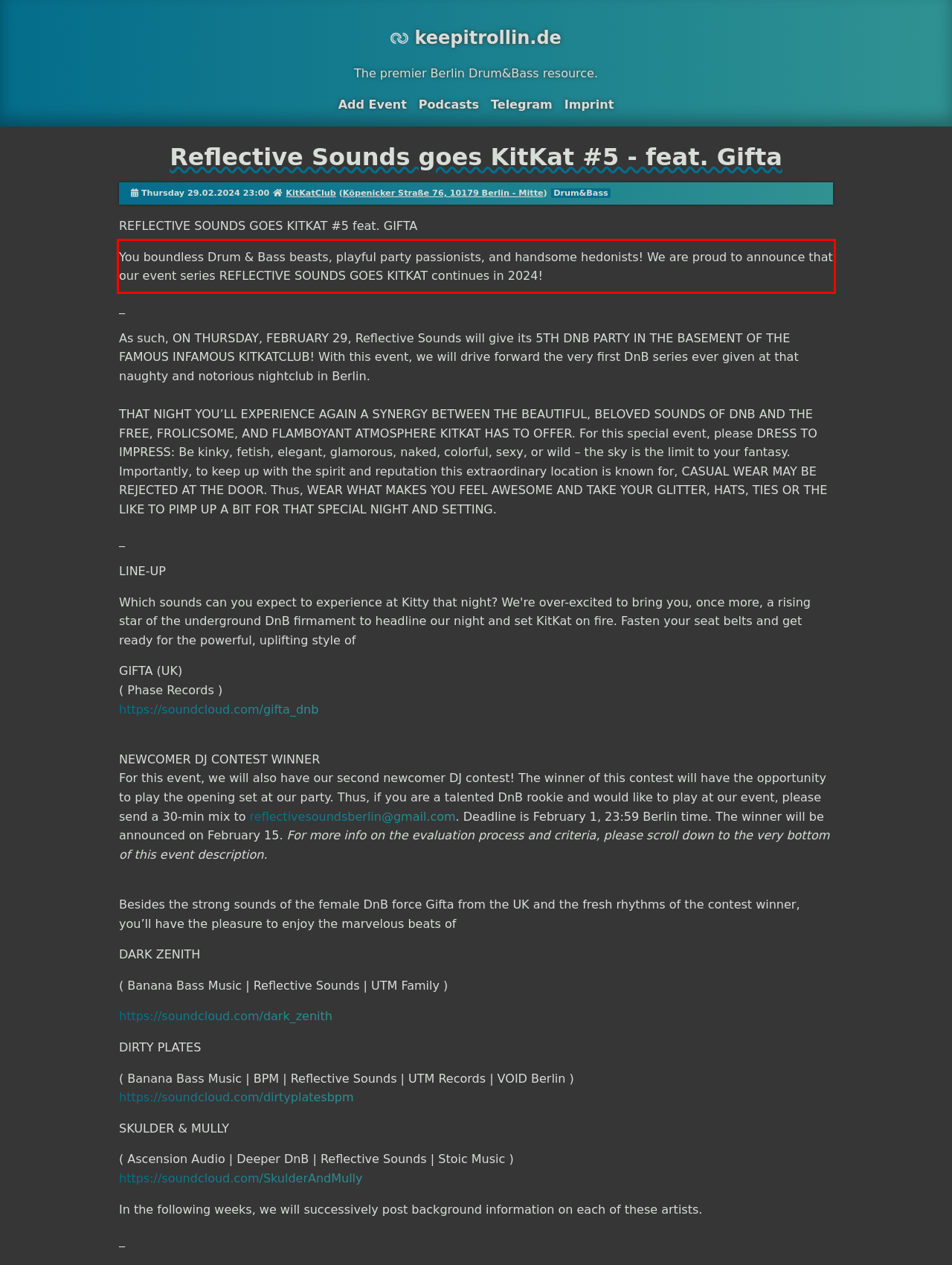You are given a webpage screenshot with a red bounding box around a UI element. Extract and generate the text inside this red bounding box.

You boundless Drum & Bass beasts, playful party passionists, and handsome hedonists! We are proud to announce that our event series REFLECTIVE SOUNDS GOES KITKAT continues in 2024!